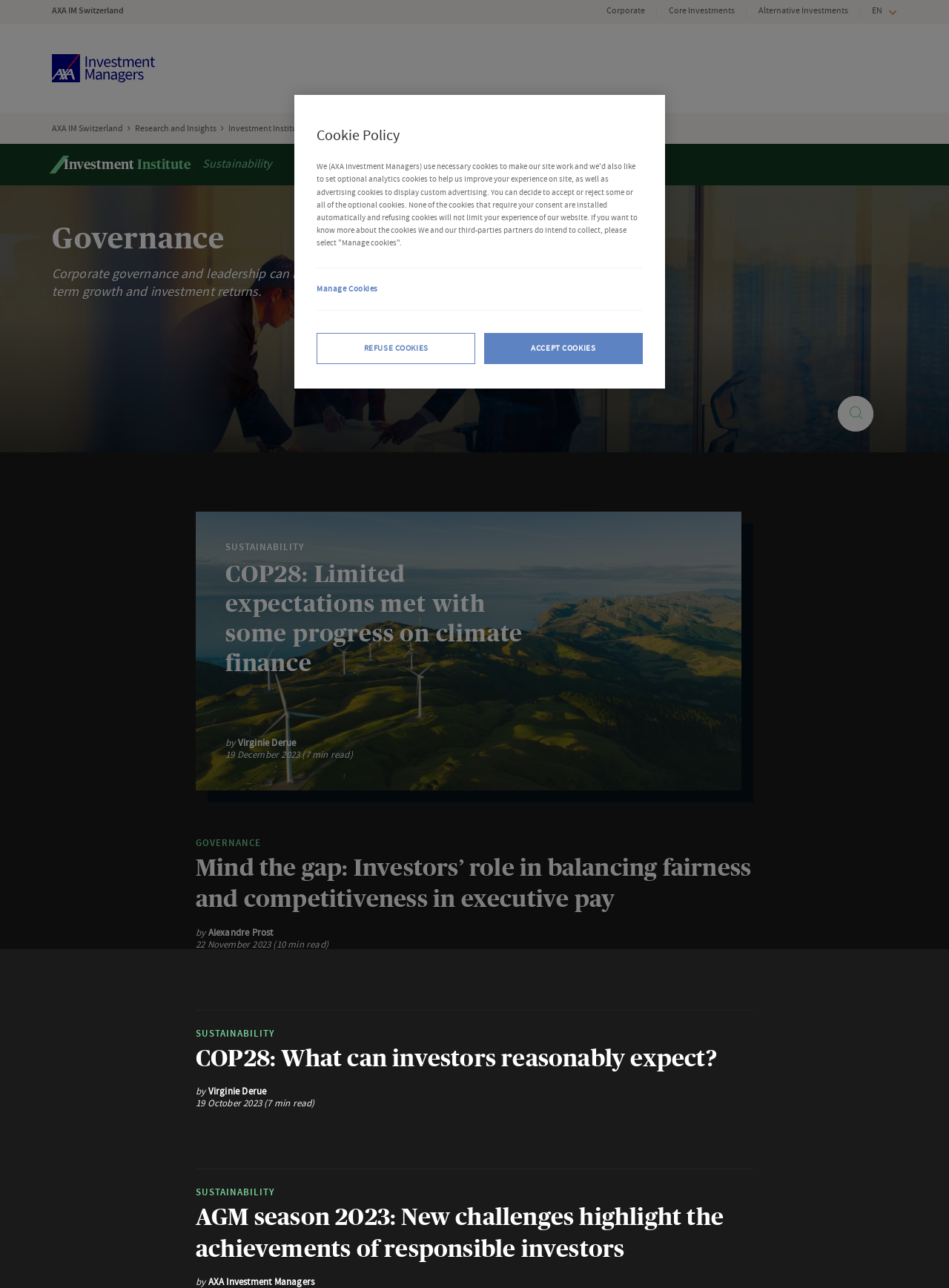What is the purpose of the cookie policy popup?
Using the image, provide a concise answer in one word or a short phrase.

To manage cookies